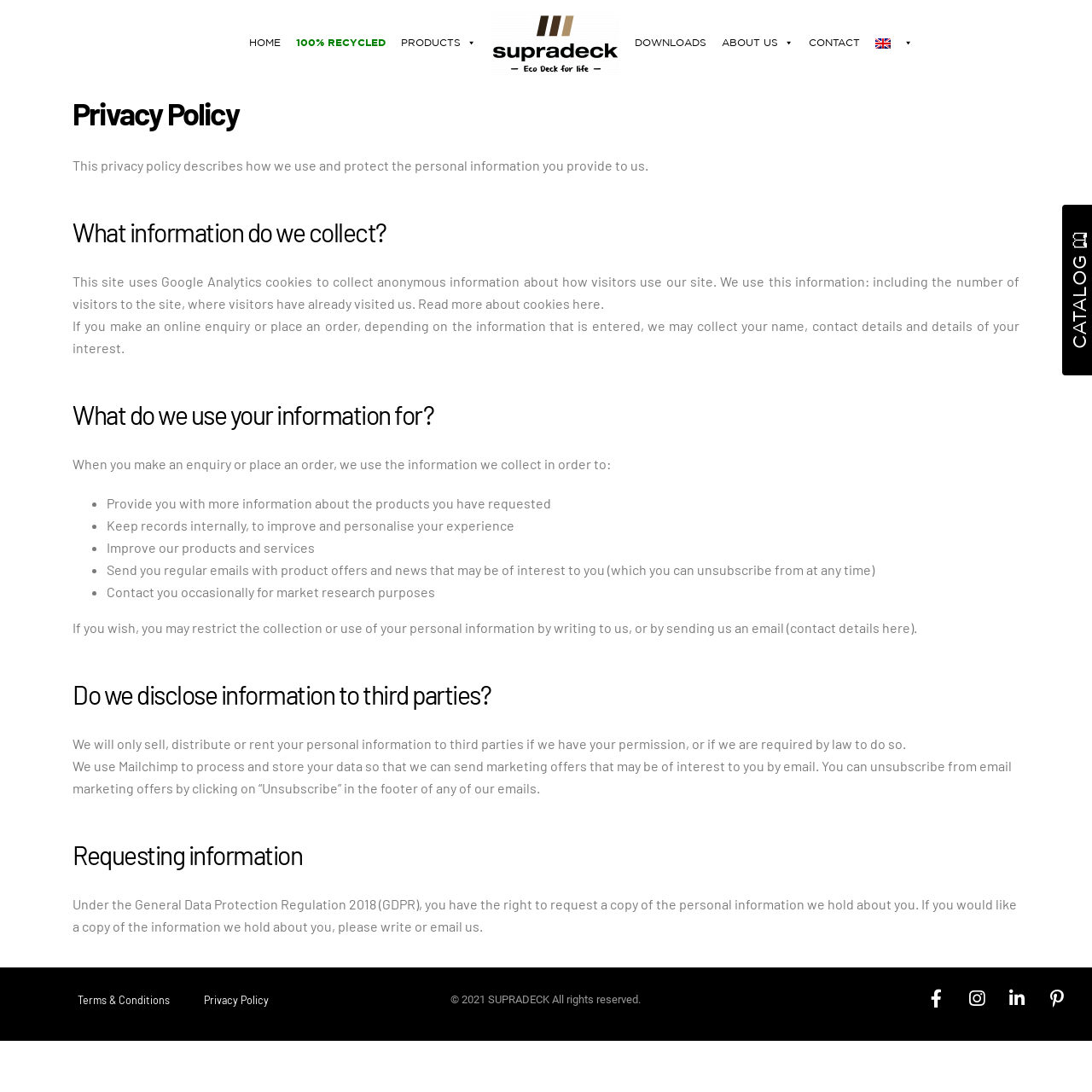Determine the bounding box for the UI element described here: "Terms & Conditions".

[0.056, 0.898, 0.171, 0.934]